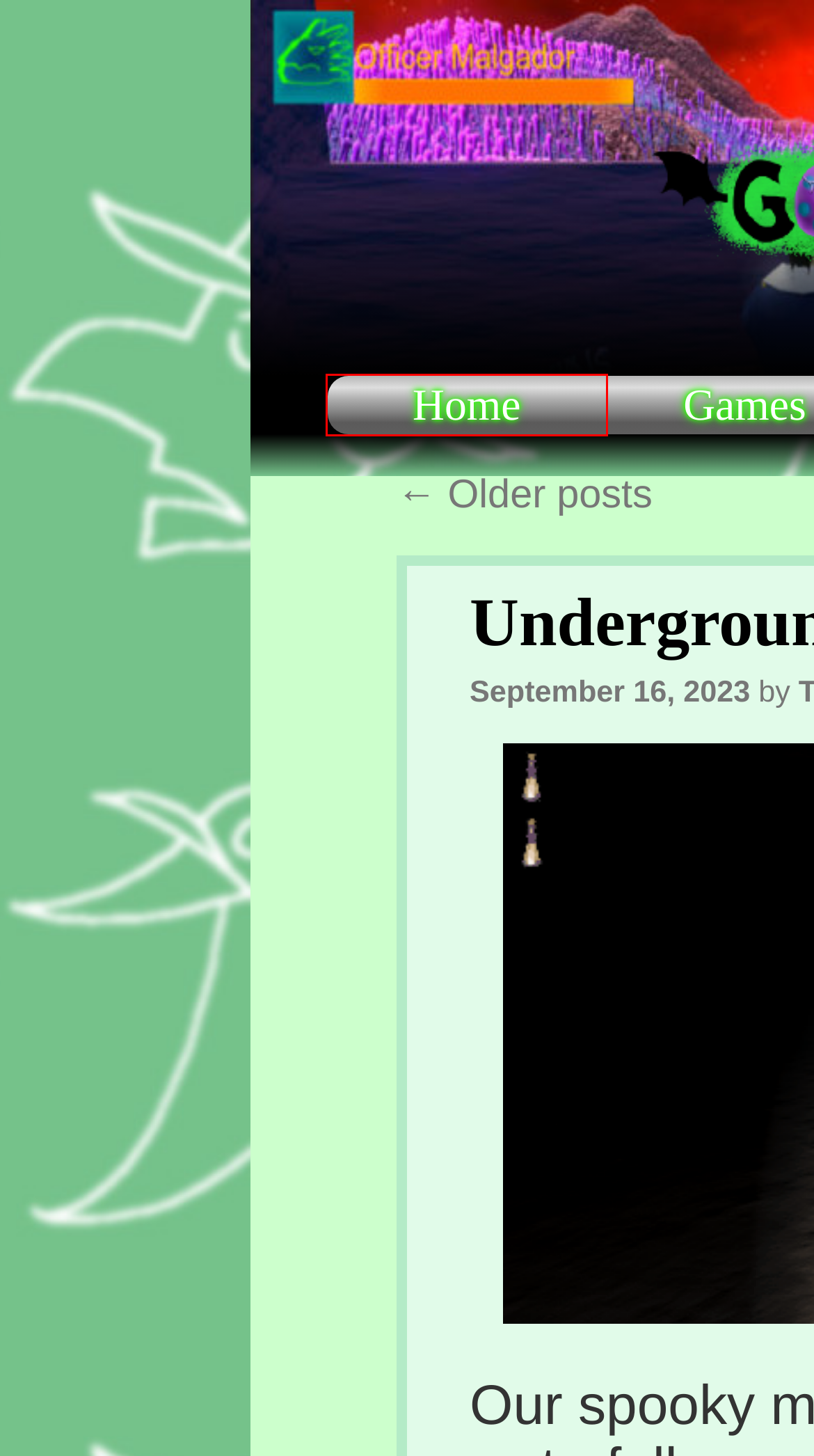Examine the screenshot of a webpage with a red bounding box around a specific UI element. Identify which webpage description best matches the new webpage that appears after clicking the element in the red bounding box. Here are the candidates:
A. Sunset | Goblingerie
B. Goblingerie | Blaaah
C. Films | Goblingerie
D. Ghost Sighting | Goblingerie
E. Brightness | Goblingerie
F. Read a Book | Goblingerie
G. Shop | Goblingerie
H. Ghost Hat | Goblingerie

B